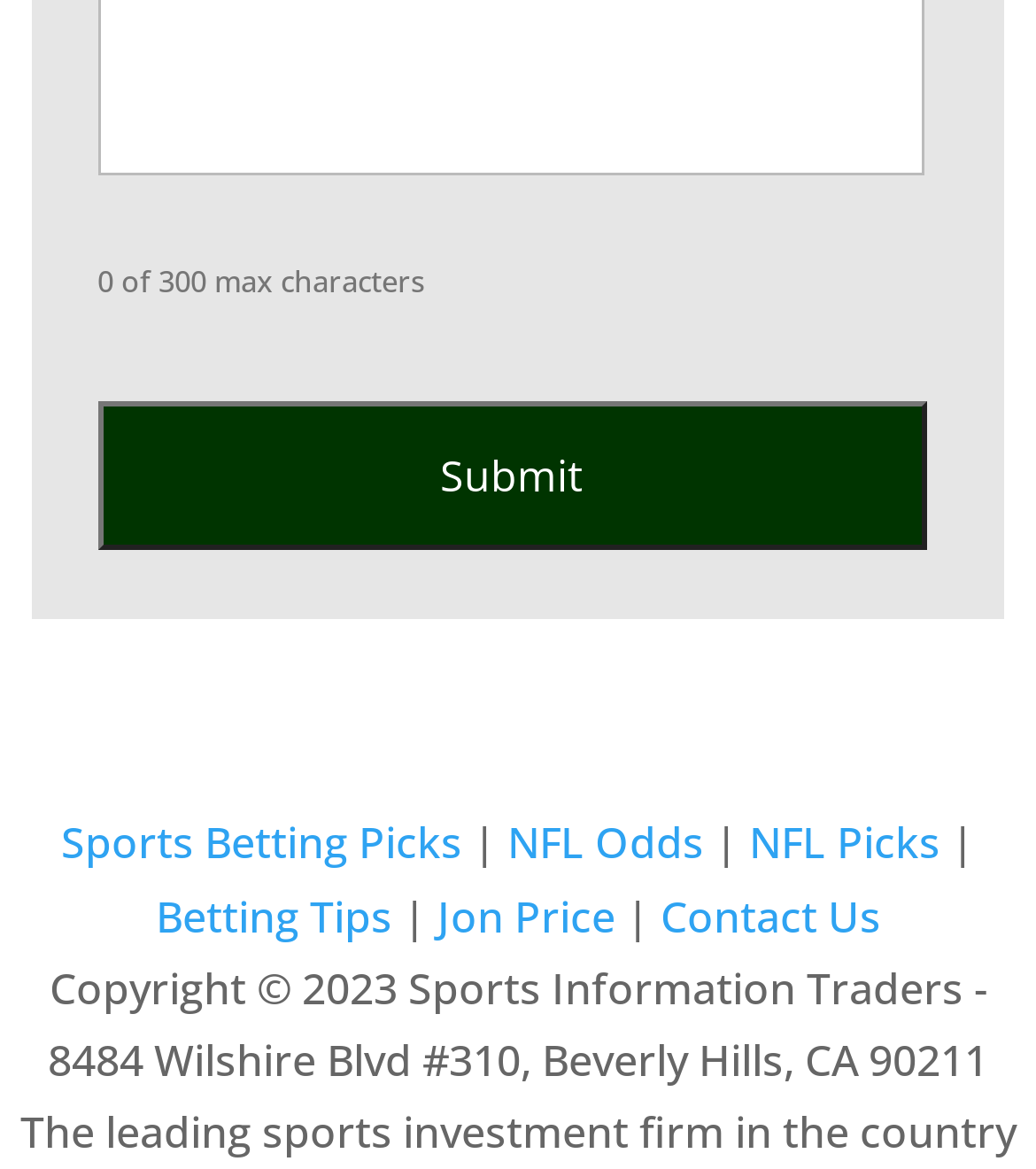What is the purpose of the button with the text 'Submit'?
Answer the question with as much detail as possible.

The question can be answered by looking at the button element with the text 'Submit', which suggests that its purpose is to submit the input provided in the nearby input field.